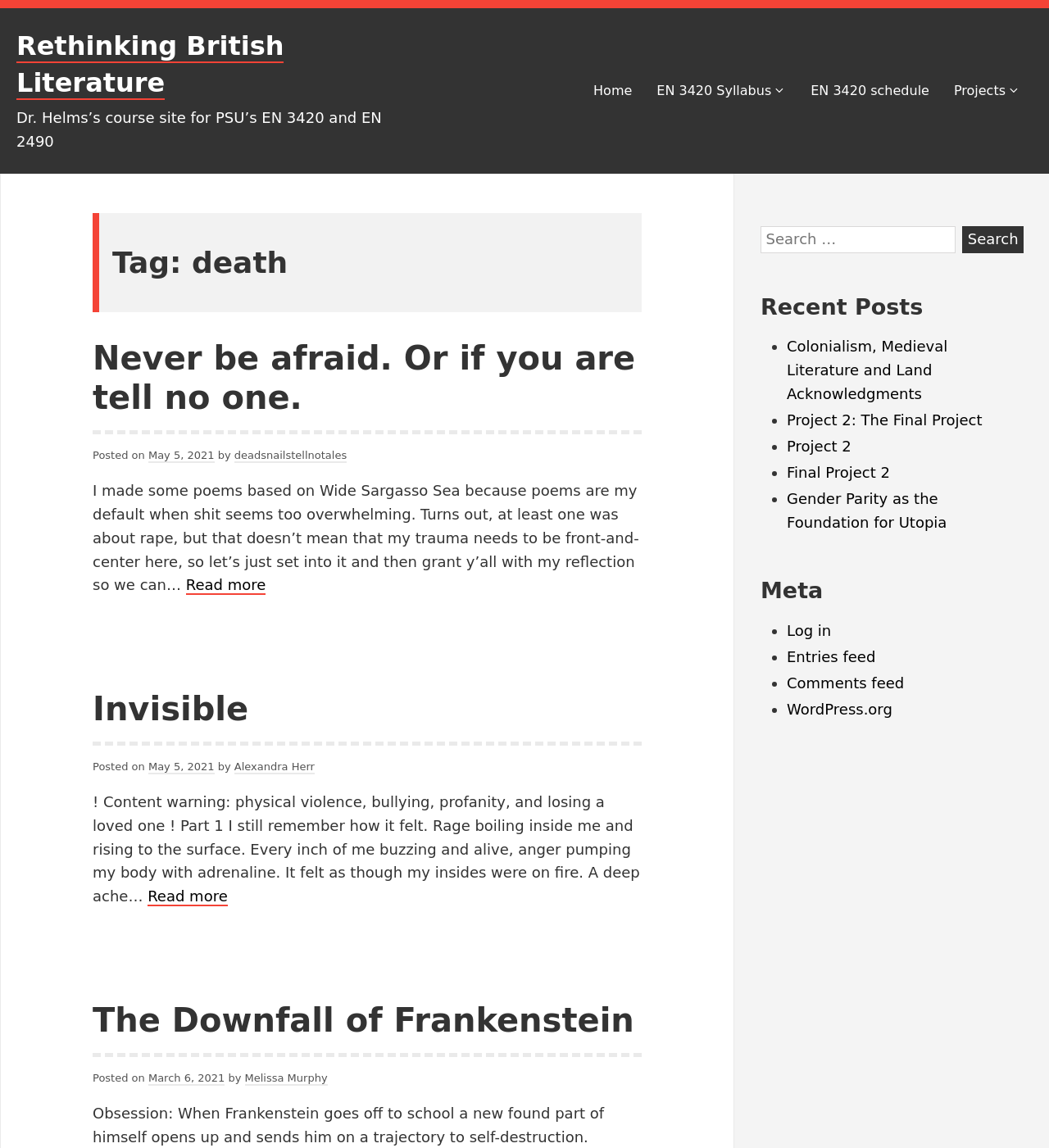Please indicate the bounding box coordinates for the clickable area to complete the following task: "Check the 'Recent Posts'". The coordinates should be specified as four float numbers between 0 and 1, i.e., [left, top, right, bottom].

[0.725, 0.252, 0.975, 0.283]